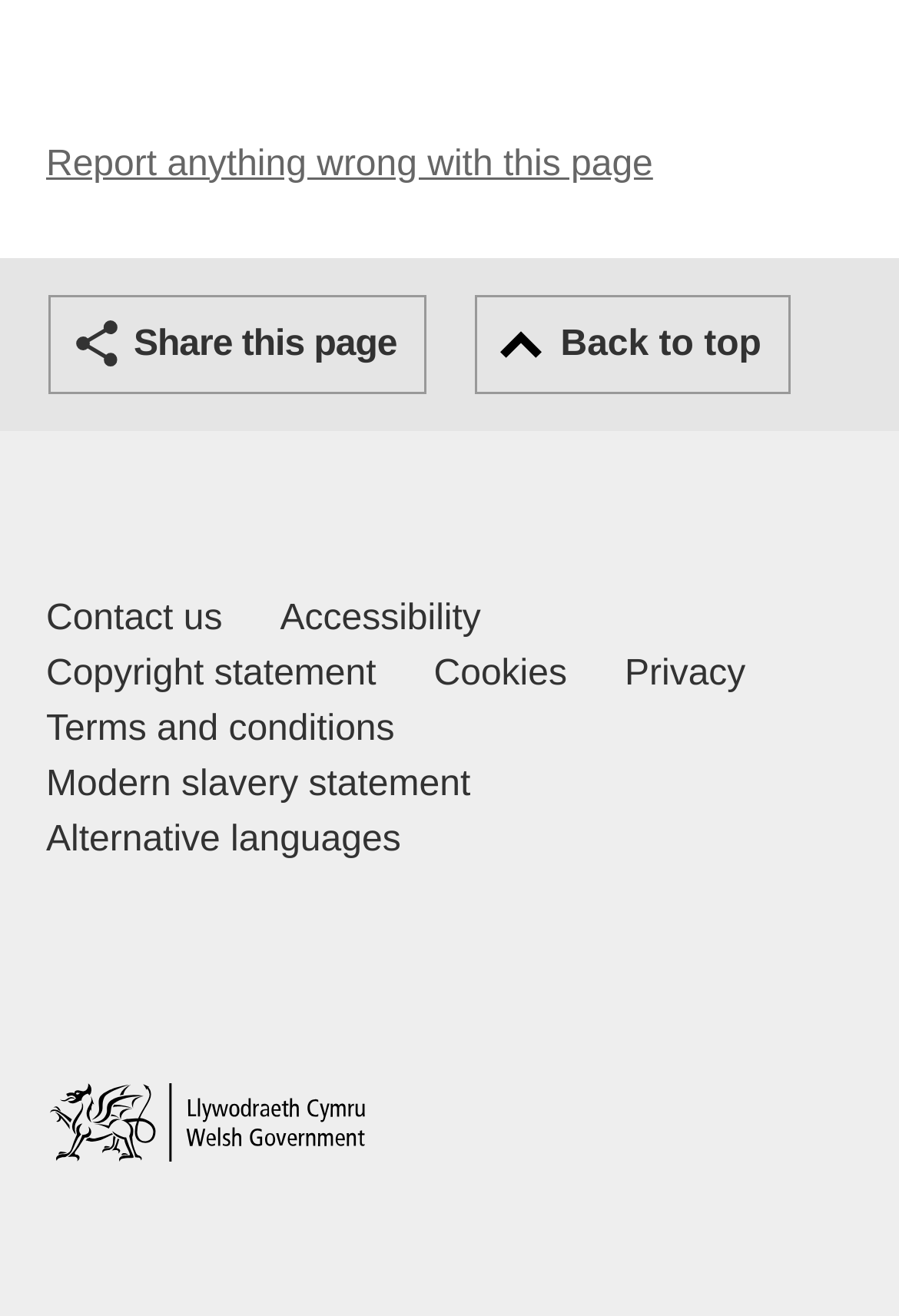Give a one-word or phrase response to the following question: Where is the 'Home' link located?

At the bottom of the page